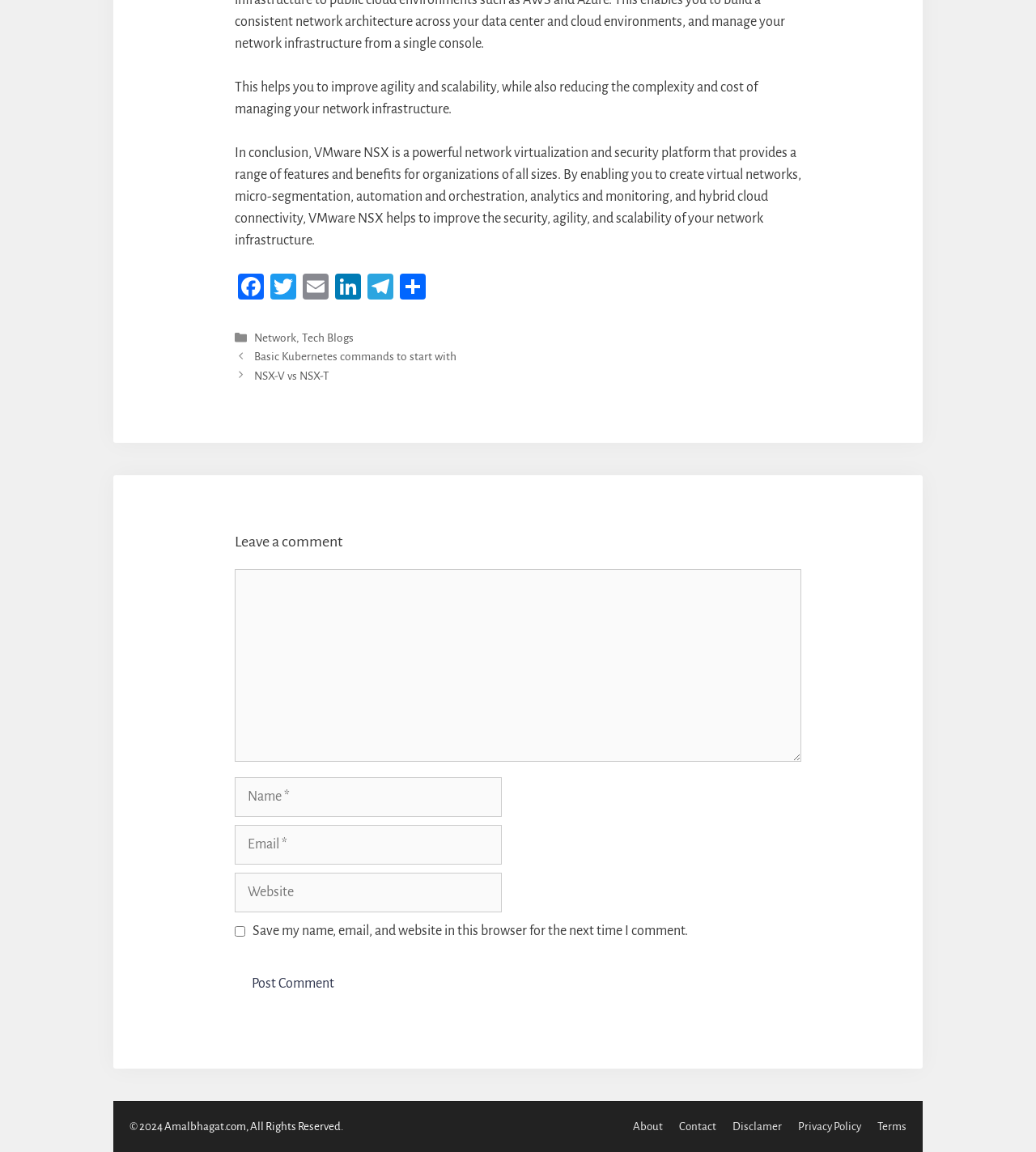Can you show the bounding box coordinates of the region to click on to complete the task described in the instruction: "Visit the About page"?

[0.611, 0.972, 0.64, 0.983]